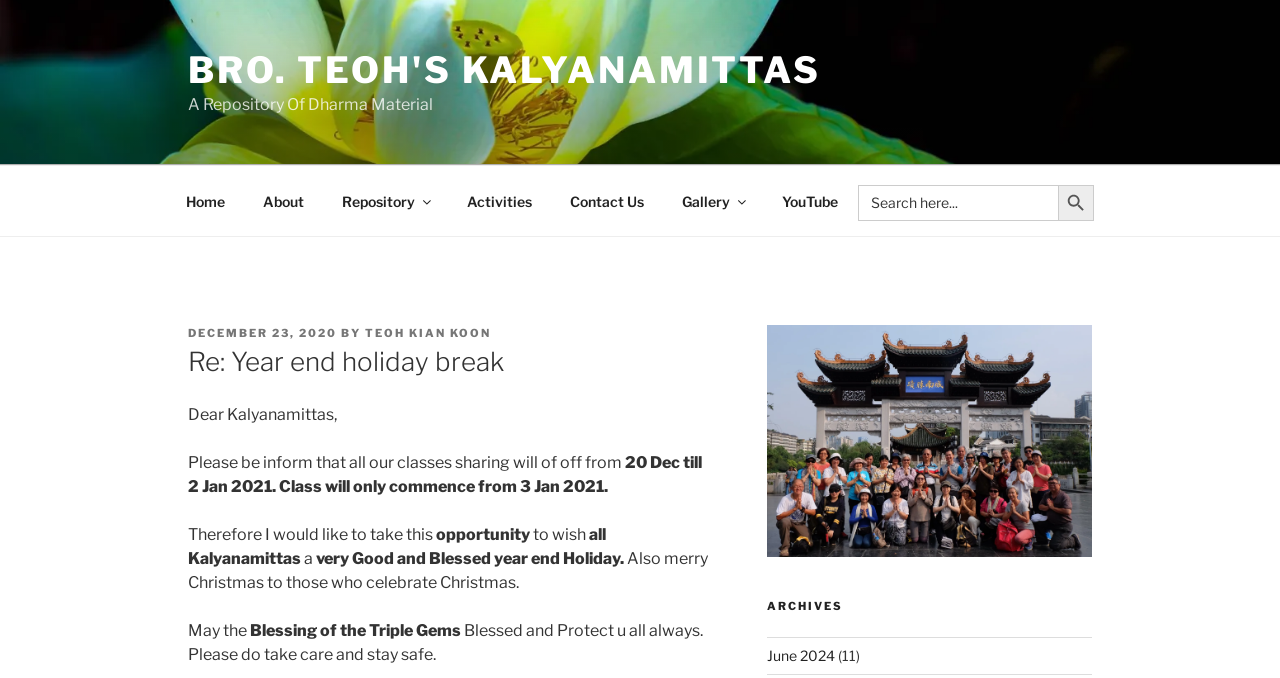Find the bounding box of the element with the following description: "Repository". The coordinates must be four float numbers between 0 and 1, formatted as [left, top, right, bottom].

[0.253, 0.26, 0.348, 0.333]